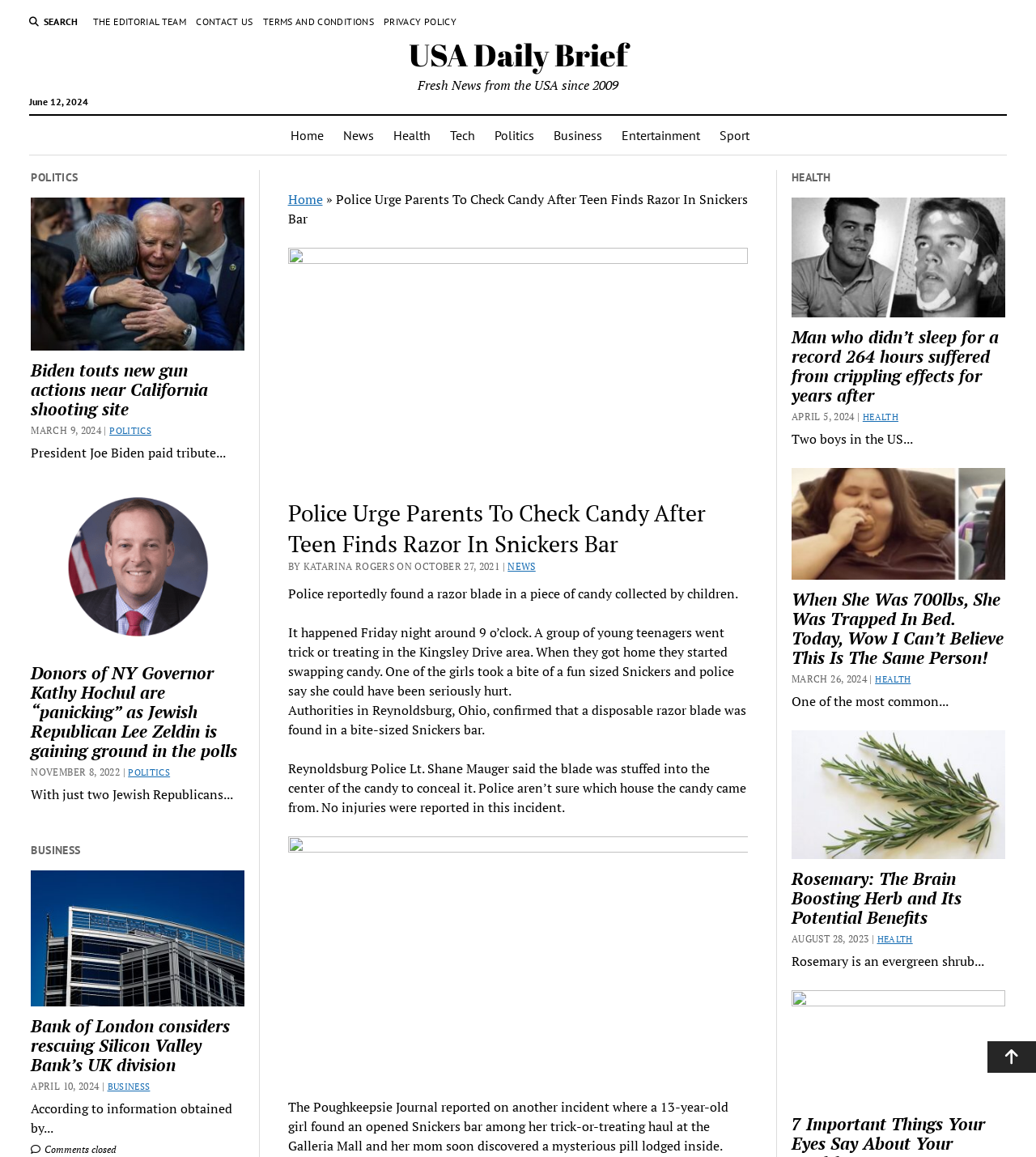Identify the bounding box coordinates of the section that should be clicked to achieve the task described: "Contact us".

[0.189, 0.013, 0.244, 0.025]